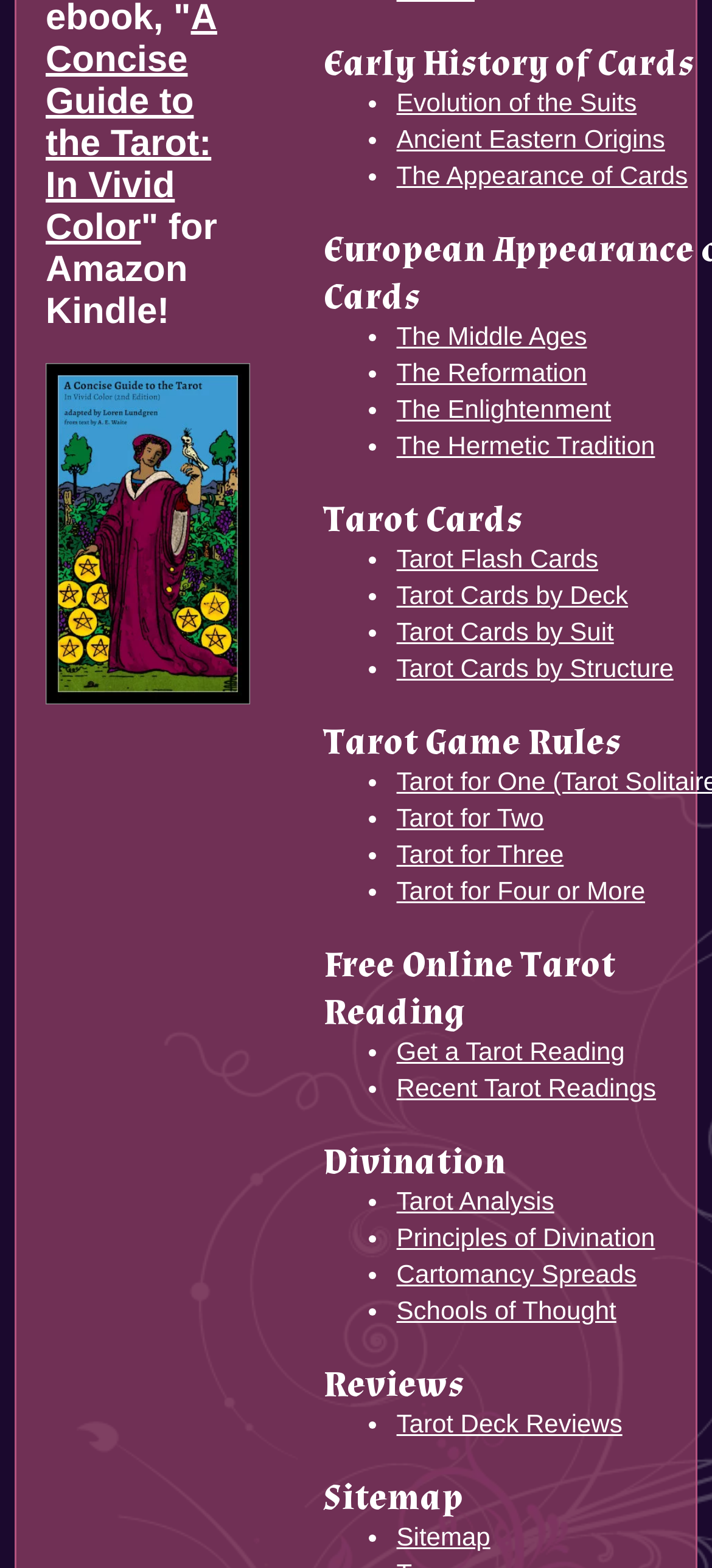Identify the bounding box coordinates of the section that should be clicked to achieve the task described: "Explore the Evolution of the Suits".

[0.557, 0.056, 0.894, 0.074]